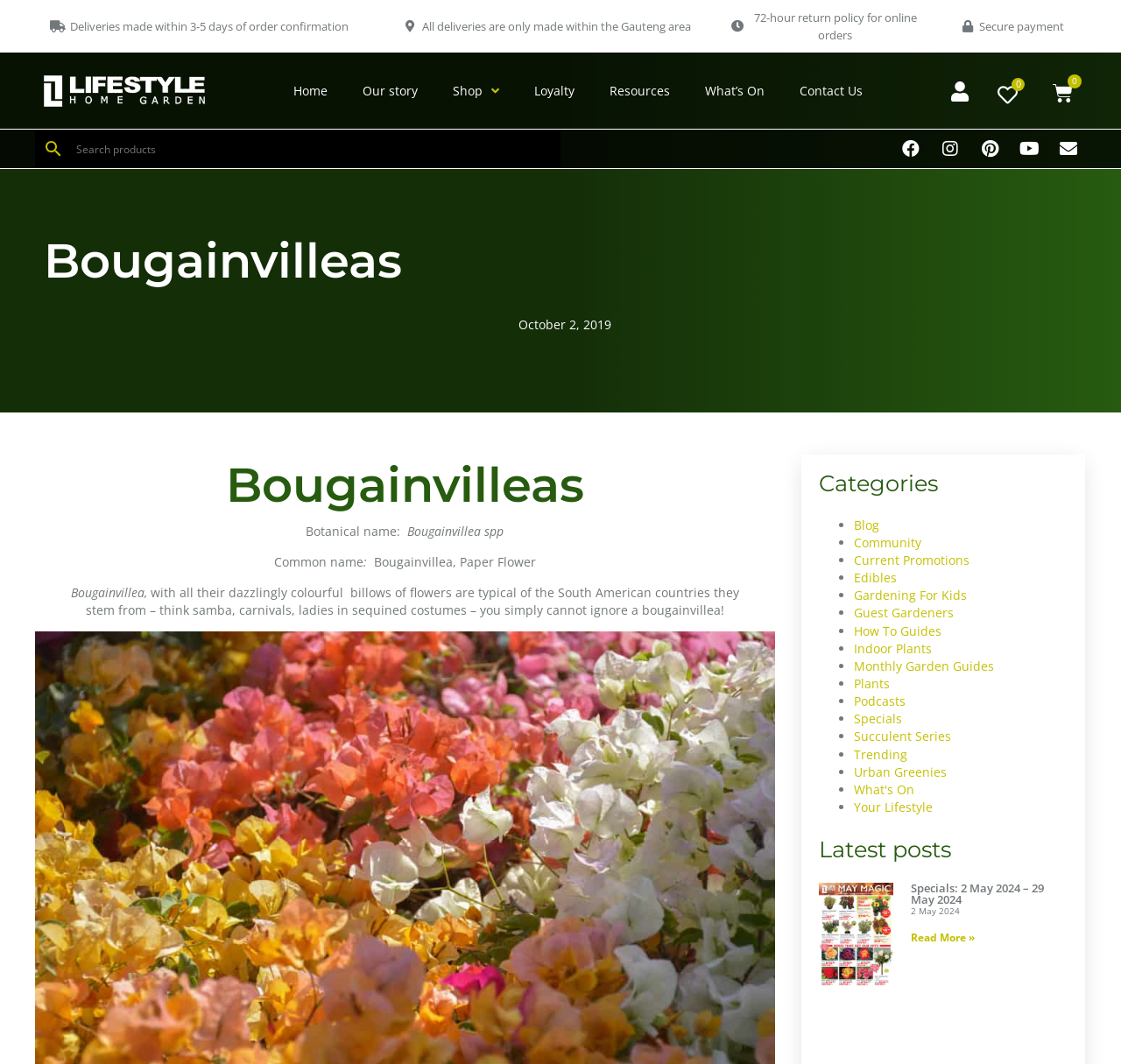Locate the coordinates of the bounding box for the clickable region that fulfills this instruction: "View the product details of 'Black Spot Remover Serum'".

None